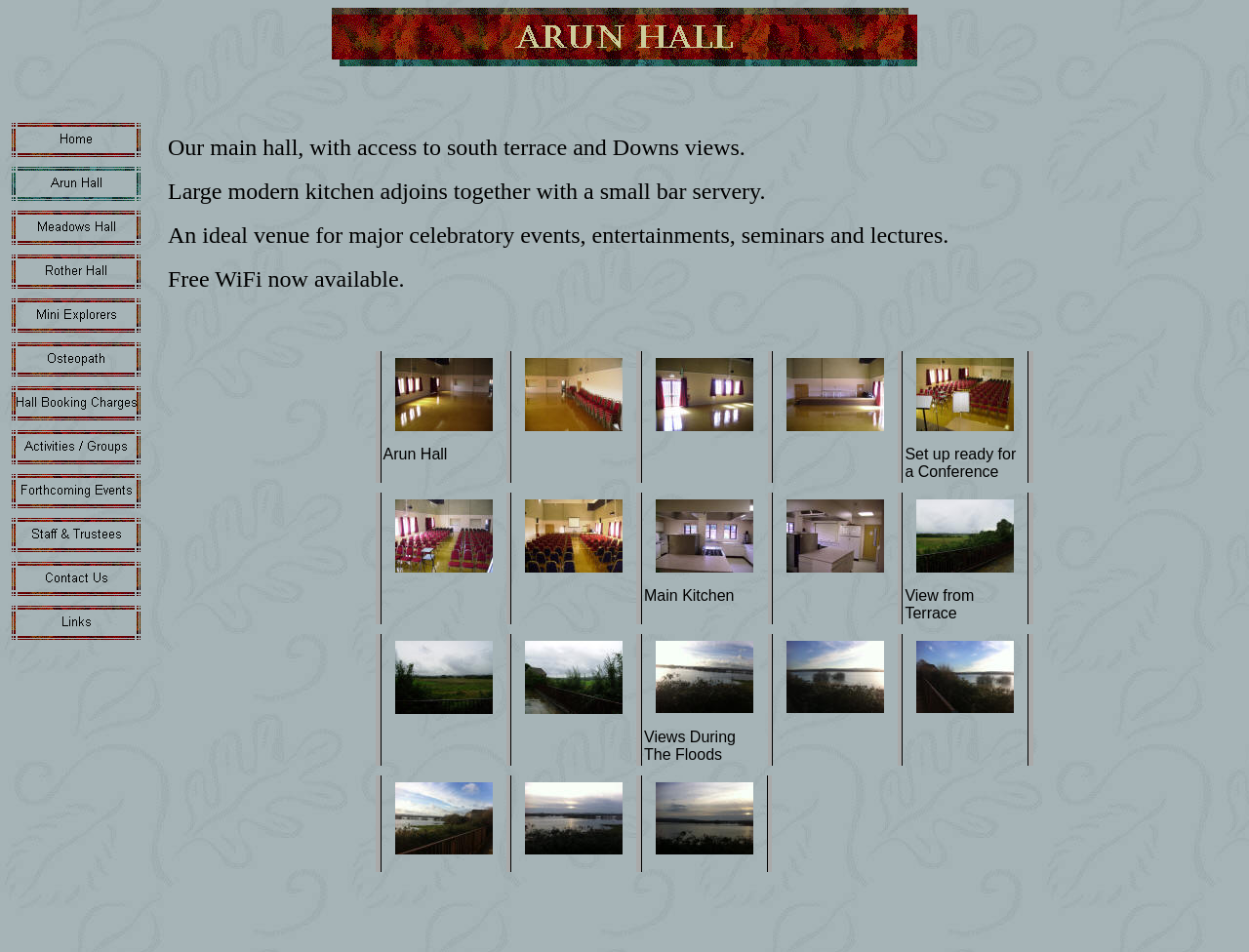What is the name of the hall?
Examine the image closely and answer the question with as much detail as possible.

The name of the hall can be found in the top-left corner of the webpage, where it is written in bold font as 'Arun Hall'. Additionally, the same name is mentioned in the navigation menu and in the description of the hall.